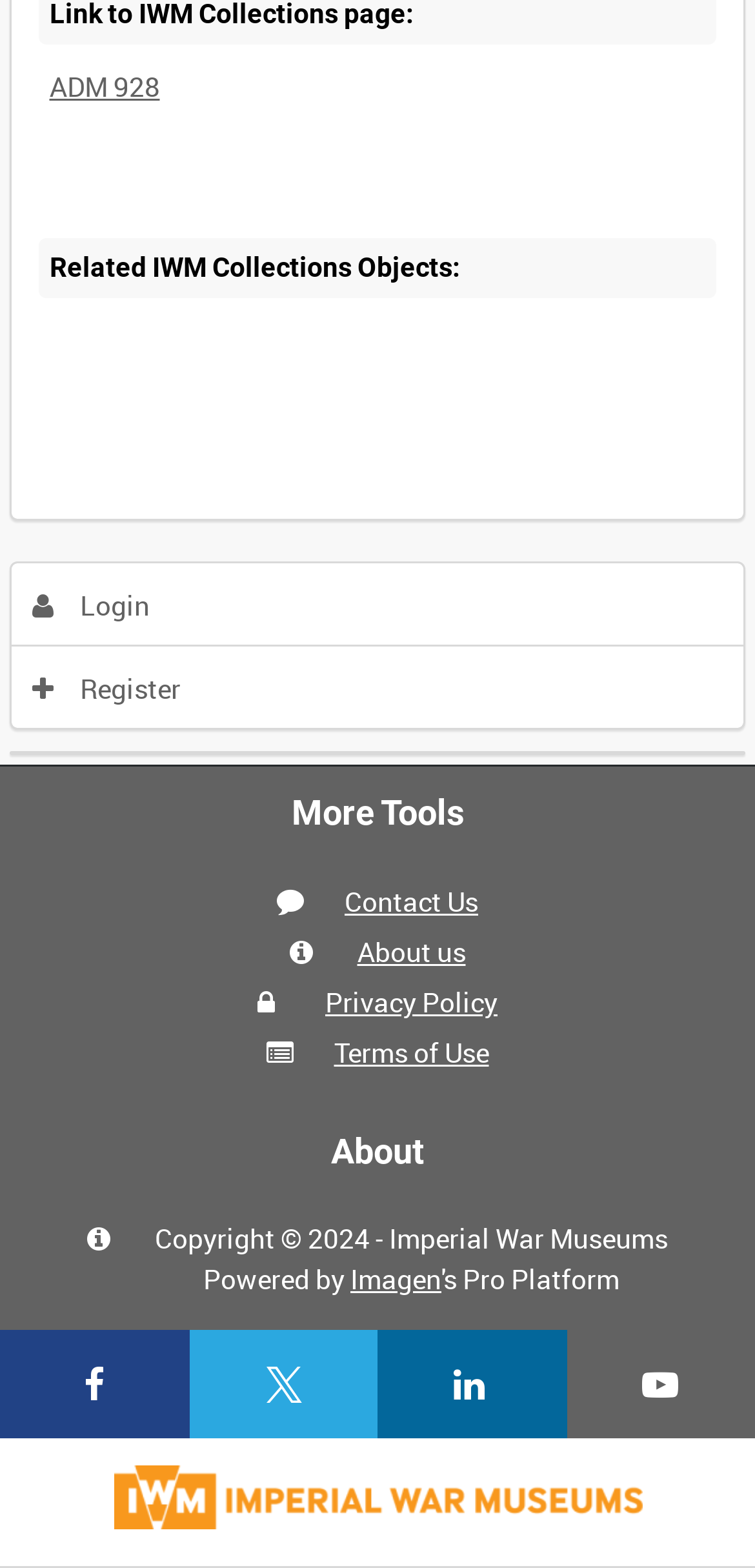Provide a one-word or one-phrase answer to the question:
What is the name of the platform powering the website?

Imagen